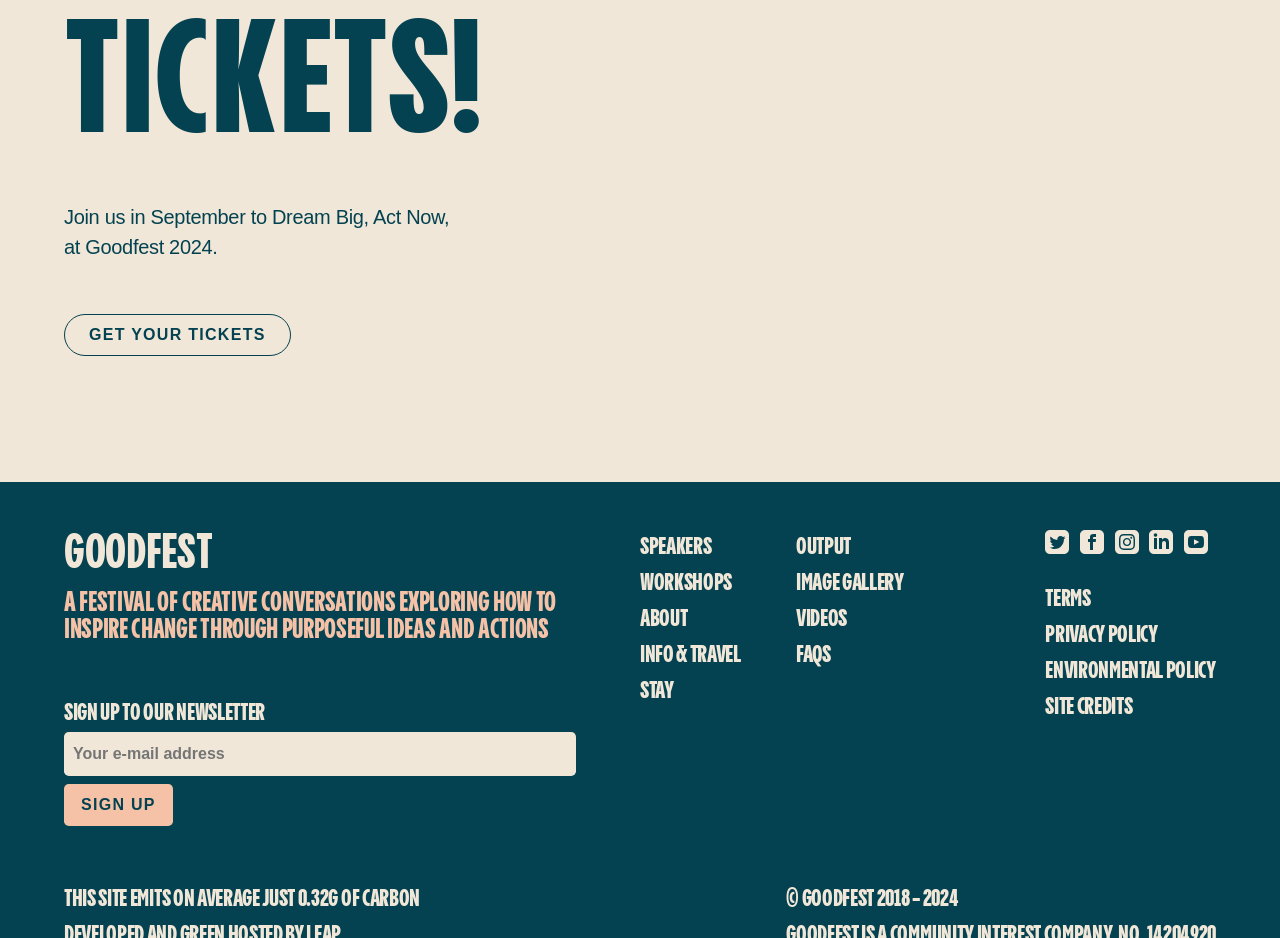Extract the bounding box coordinates of the UI element described: "Info & Travel". Provide the coordinates in the format [left, top, right, bottom] with values ranging from 0 to 1.

[0.5, 0.686, 0.579, 0.712]